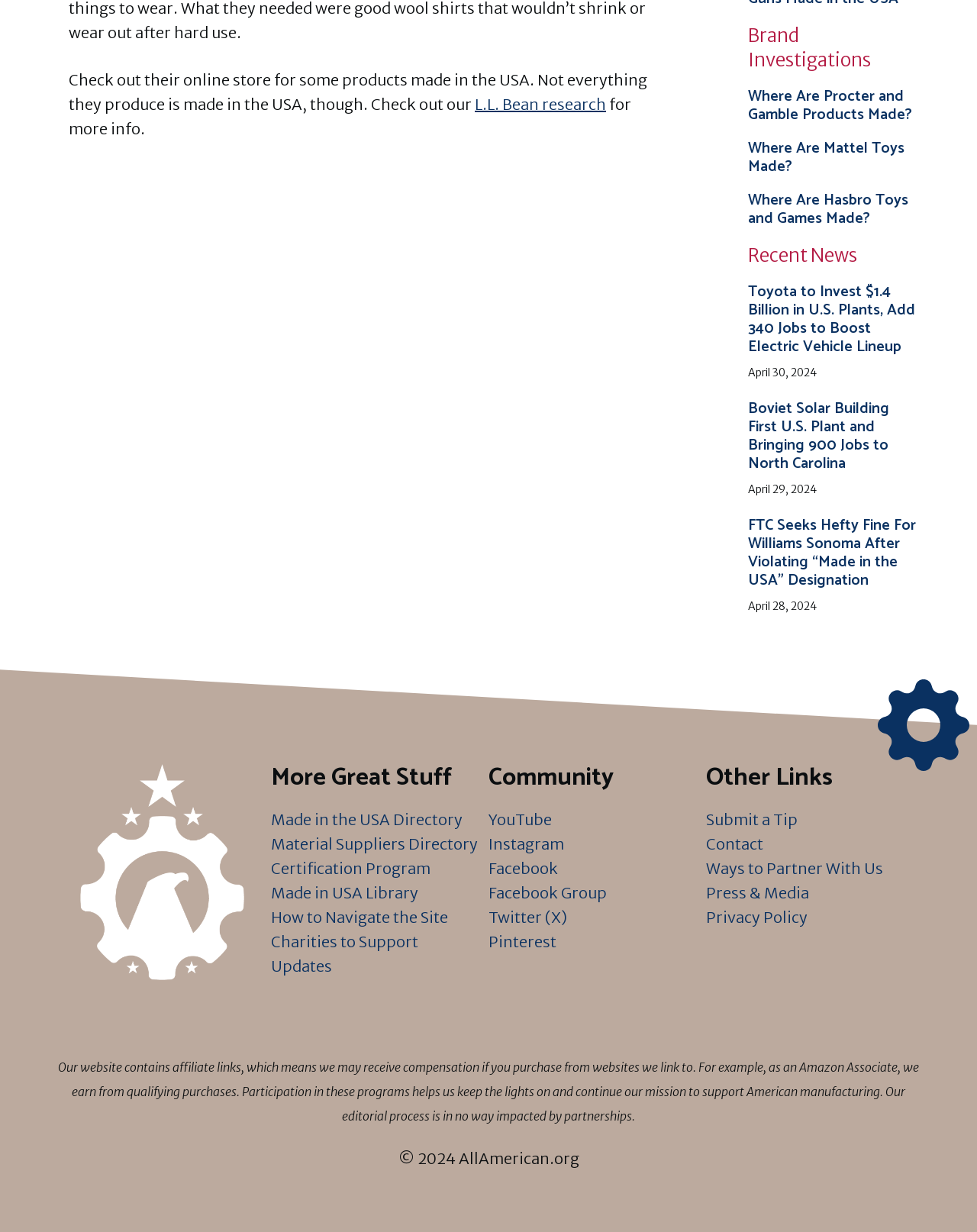Identify the bounding box coordinates of the section to be clicked to complete the task described by the following instruction: "Visit the Made in the USA Directory". The coordinates should be four float numbers between 0 and 1, formatted as [left, top, right, bottom].

[0.277, 0.657, 0.473, 0.673]